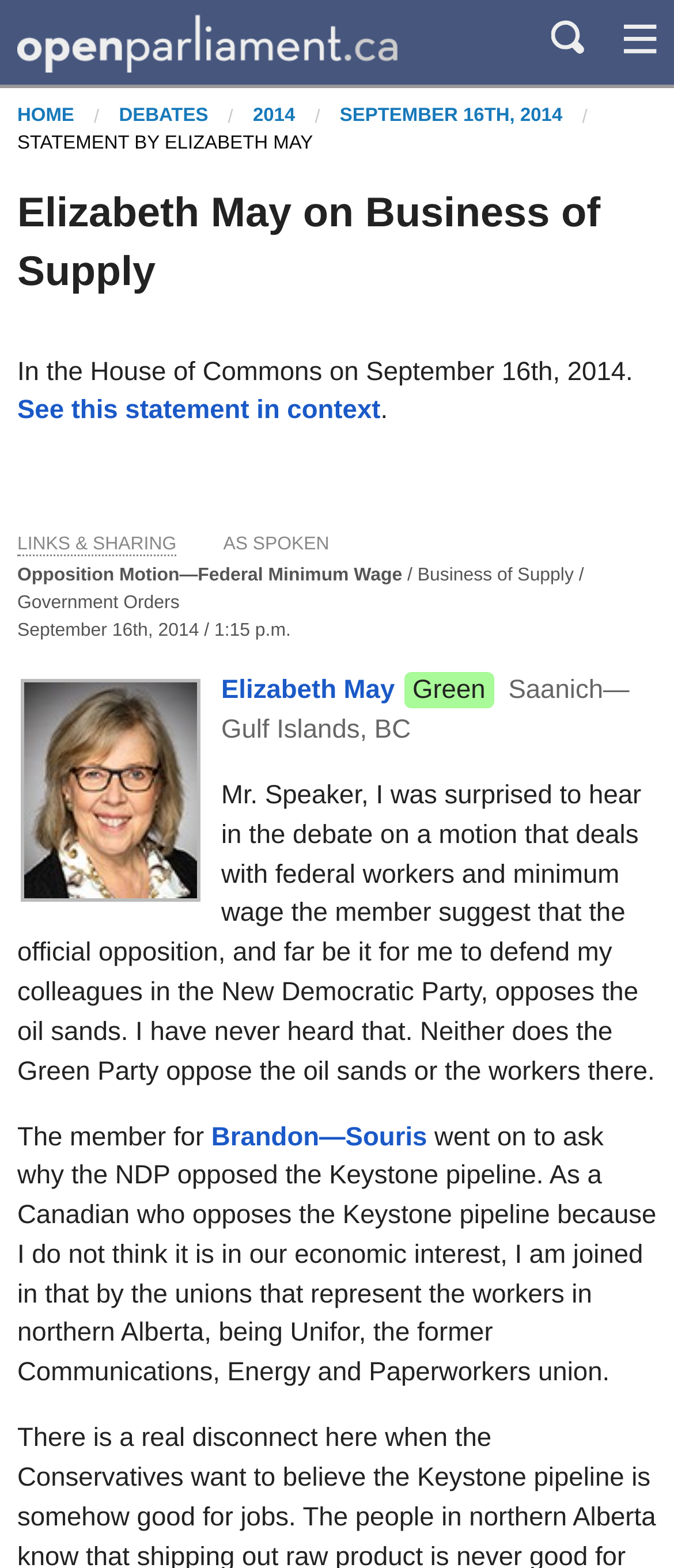Determine the bounding box coordinates of the clickable region to carry out the instruction: "view debates".

[0.176, 0.067, 0.309, 0.08]